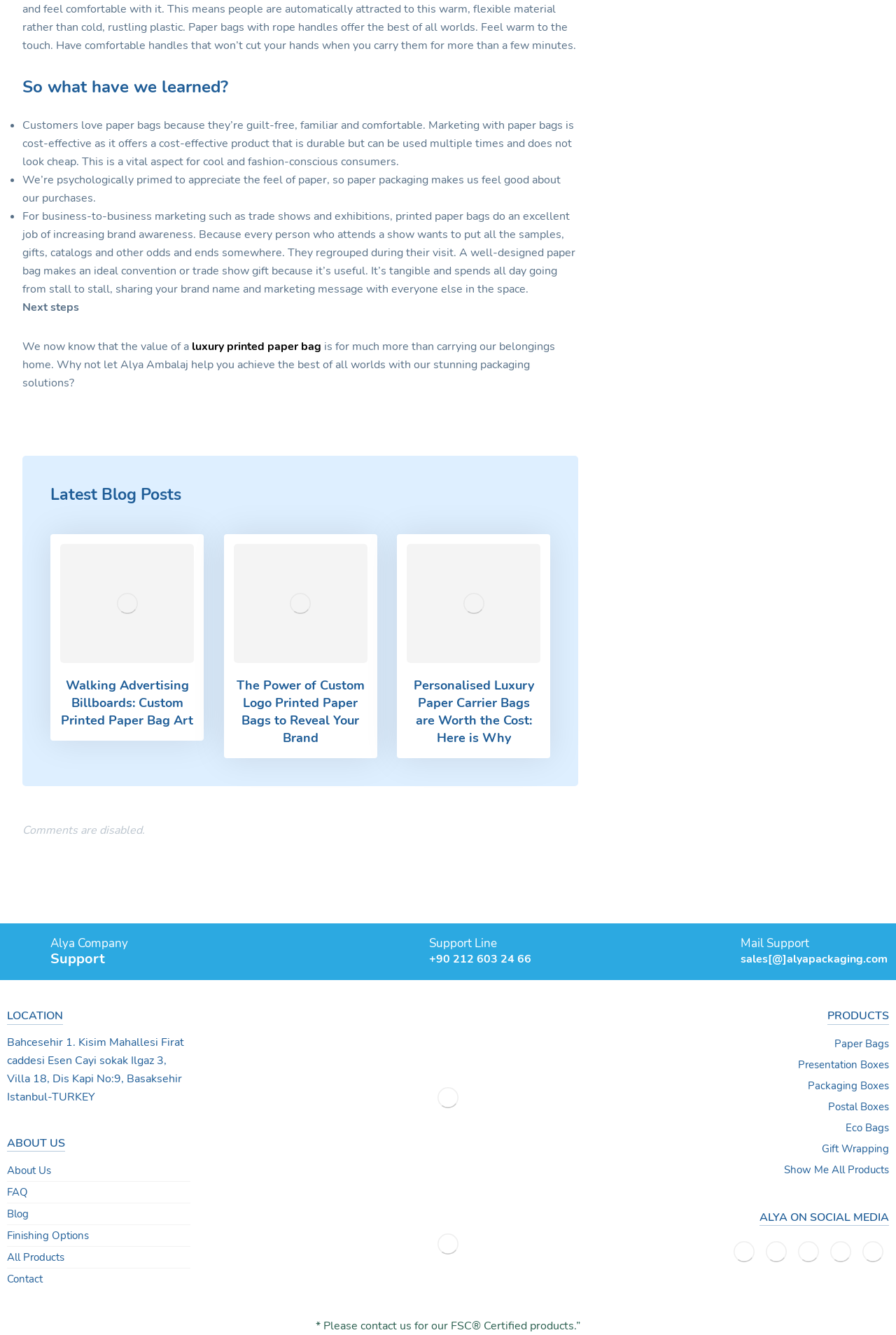Answer the question with a brief word or phrase:
What is the main topic of the webpage?

Paper bags